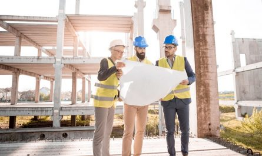Provide a comprehensive description of the image.

In a bright and sunny construction site, three professionals are collaborating and examining blueprints. They are dressed in safety attire, including fluorescent yellow vests and hard hats, underscoring the importance of safety on site. The first individual, an older man, appears to be providing guidance as he gestures towards the plans. The second figure, a bearded man, closely studies the document, reflecting deep engagement in the discussion. The third professional, wearing a suit paired with a protective helmet, seems to be integrating the technical details into the broader vision for the project. Together, they represent a blend of construction expertise and leadership, essential for successful project execution within the construction industry. In the background, the skeletal framework of the building is taking shape, highlighting an active construction phase that aligns with their planning efforts.